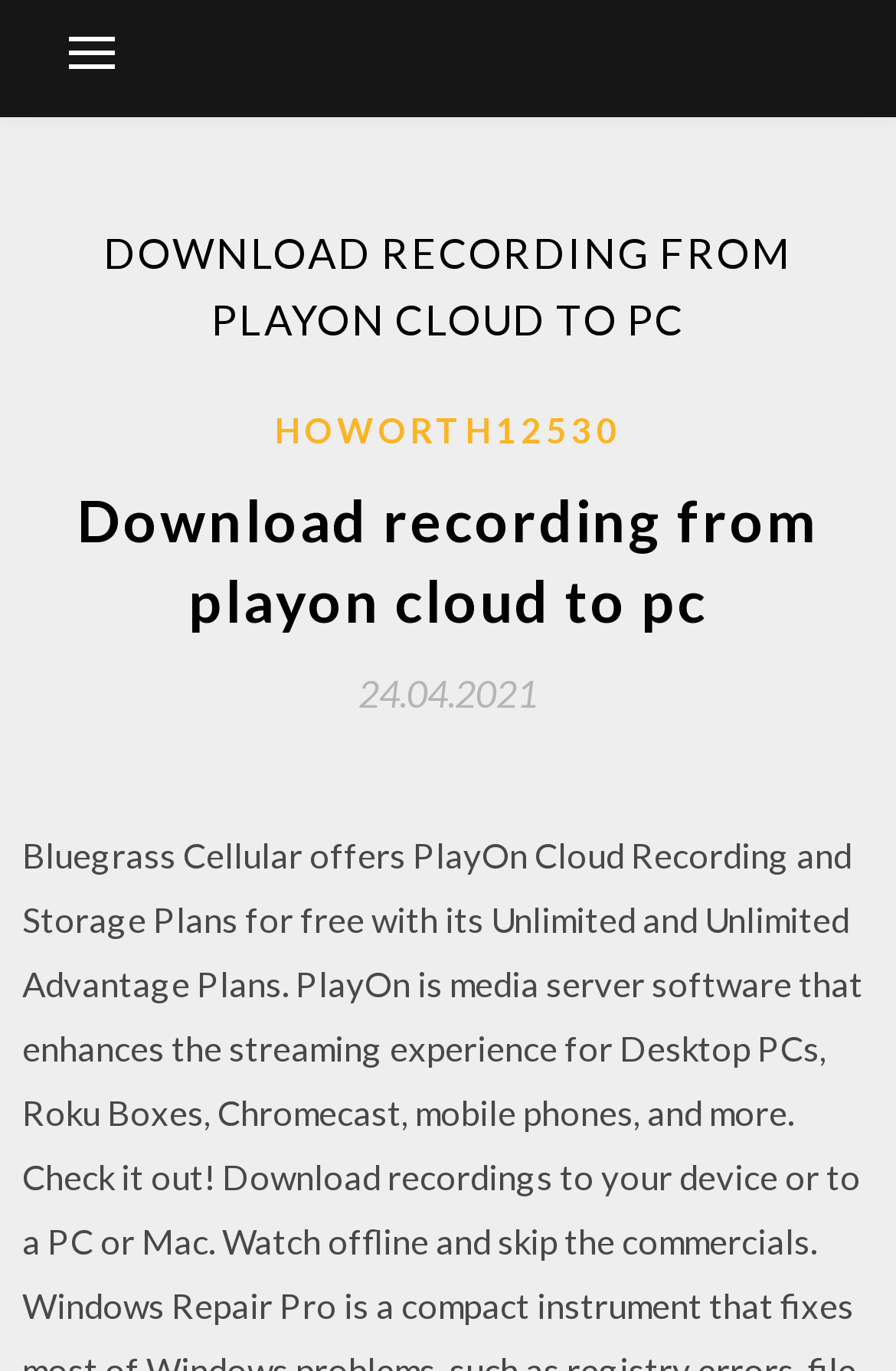What is the date mentioned on the webpage? Examine the screenshot and reply using just one word or a brief phrase.

24.04.2021